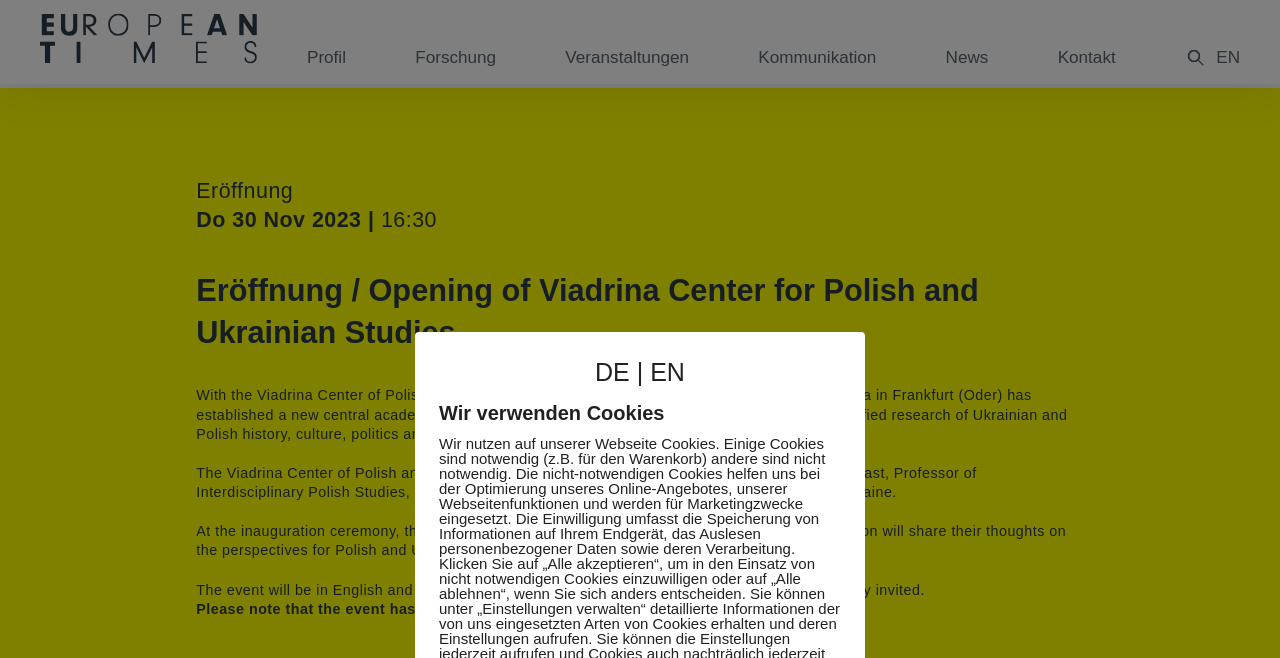Please find the main title text of this webpage.

Eröffnung / Opening of Viadrina Center for Polish and Ukrainian Studies